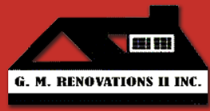What is the shape of the roof in the logo?
Please provide a single word or phrase as your answer based on the screenshot.

With a chimney